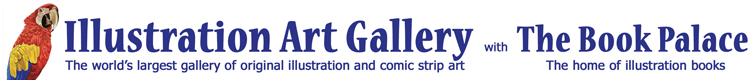Provide a single word or phrase to answer the given question: 
What is emphasized by the phrase 'with The Book Palace'?

Gallery's connection to illustration books